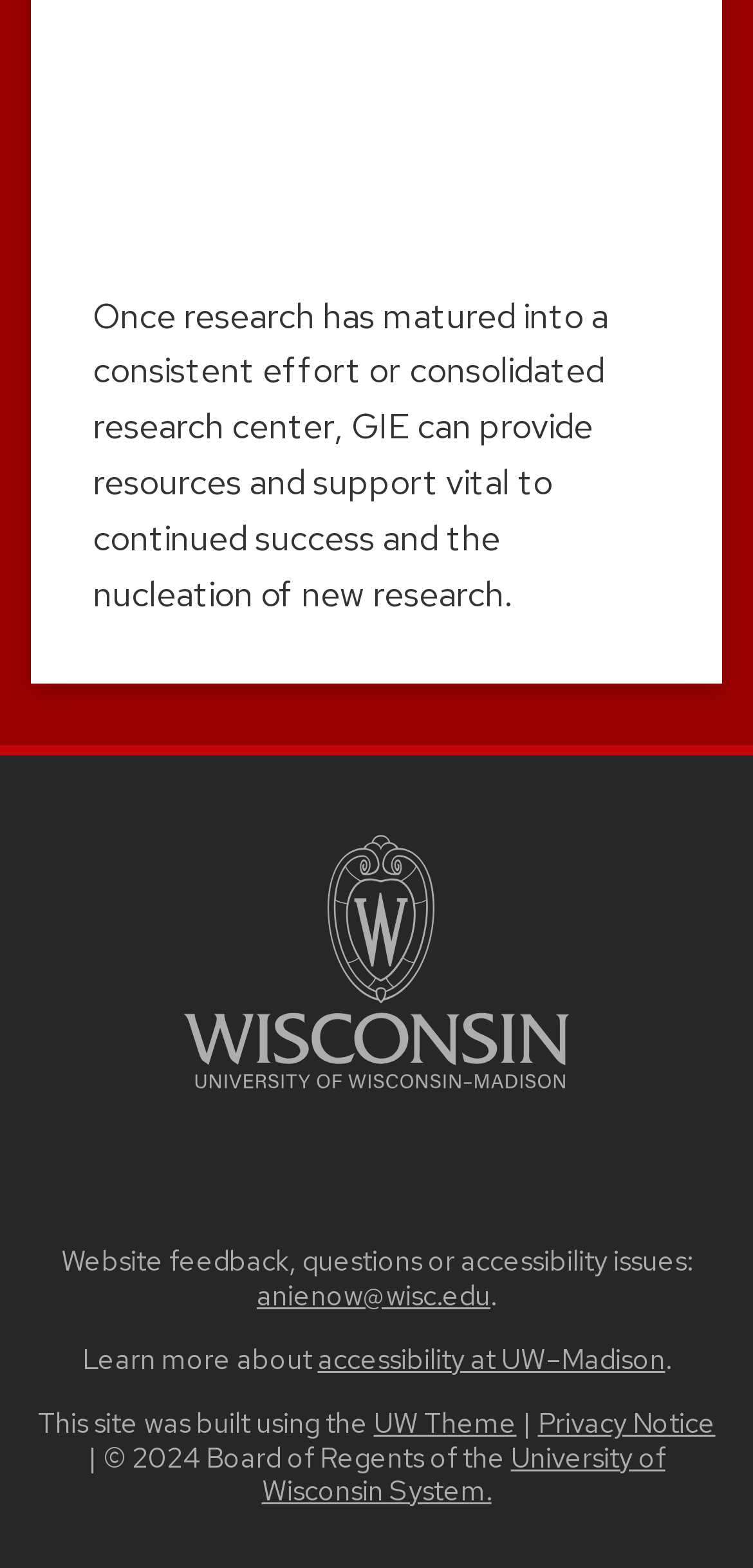Based on the image, please elaborate on the answer to the following question:
What theme was used to build the site?

The StaticText element with the text 'This site was built using the' is followed by a link element with the text 'UW Theme', indicating that the UW Theme was used to build the site.